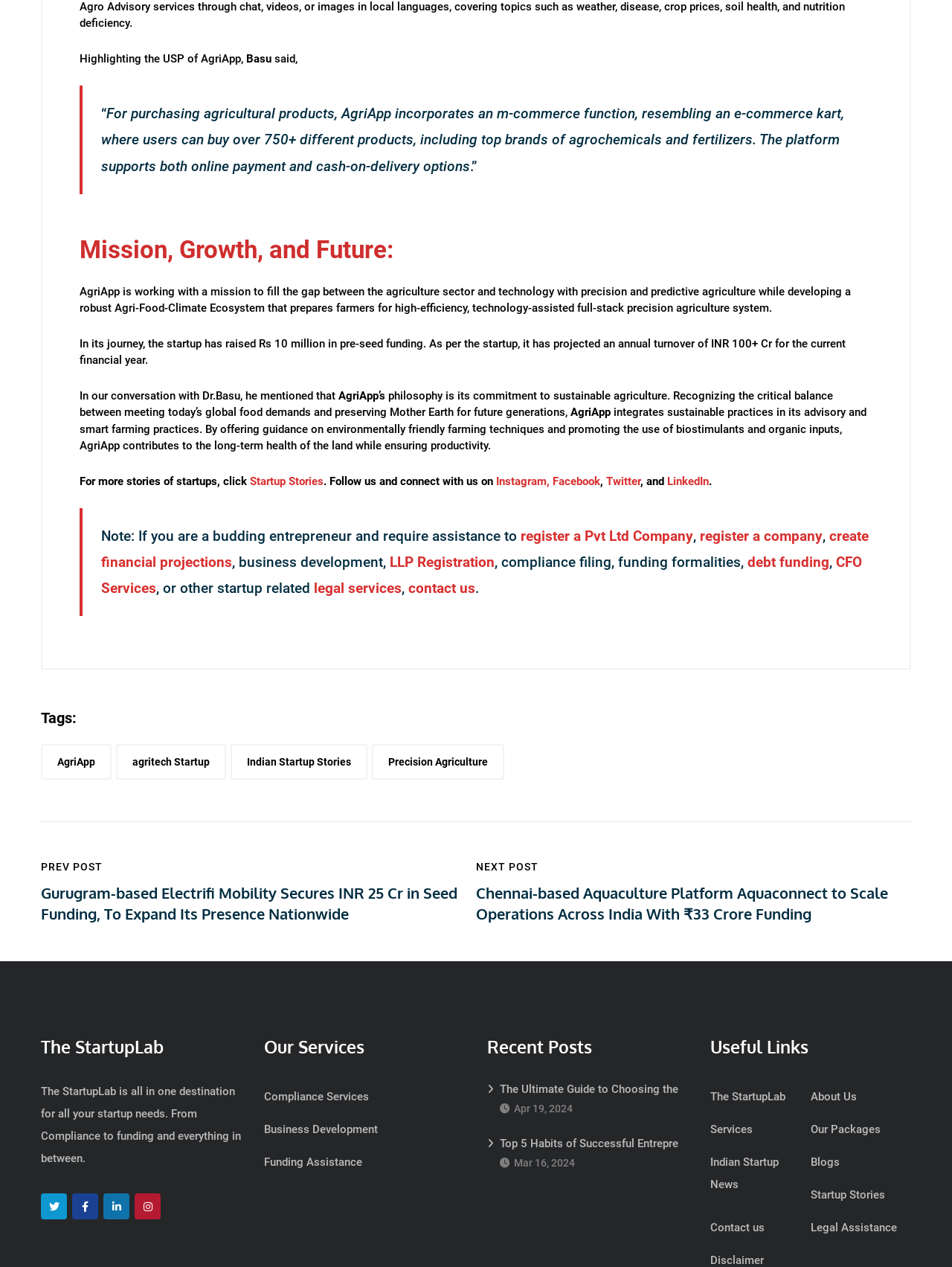Locate the bounding box coordinates of the element that needs to be clicked to carry out the instruction: "Read about AgriApp". The coordinates should be given as four float numbers ranging from 0 to 1, i.e., [left, top, right, bottom].

[0.043, 0.587, 0.117, 0.616]